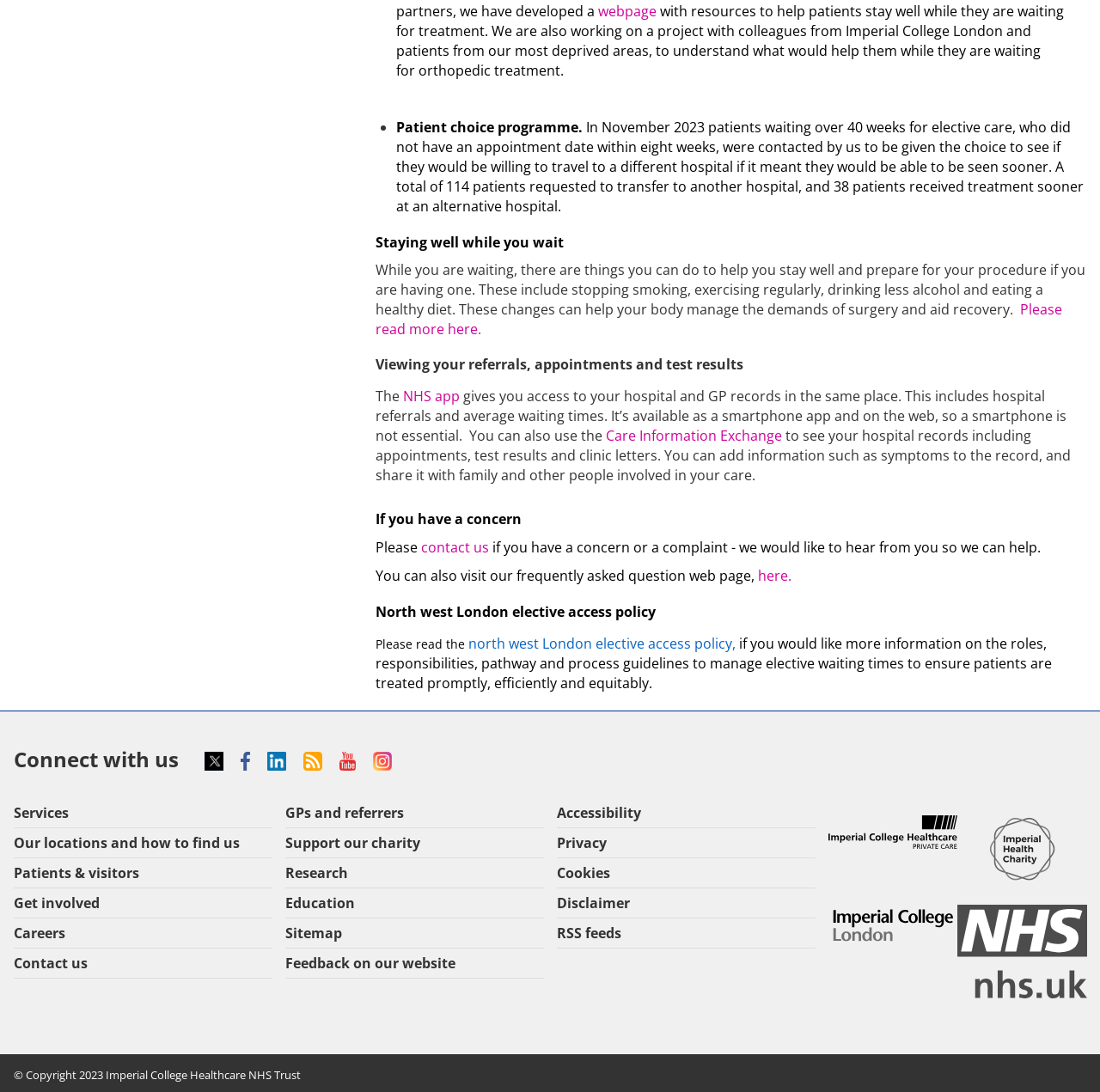Refer to the image and answer the question with as much detail as possible: What can patients do to stay well while waiting for treatment?

The text suggests that patients can do certain things to help them stay well and prepare for their procedure if they are having one. These include stopping smoking, exercising regularly, drinking less alcohol, and eating a healthy diet. These changes can help the body manage the demands of surgery and aid recovery.